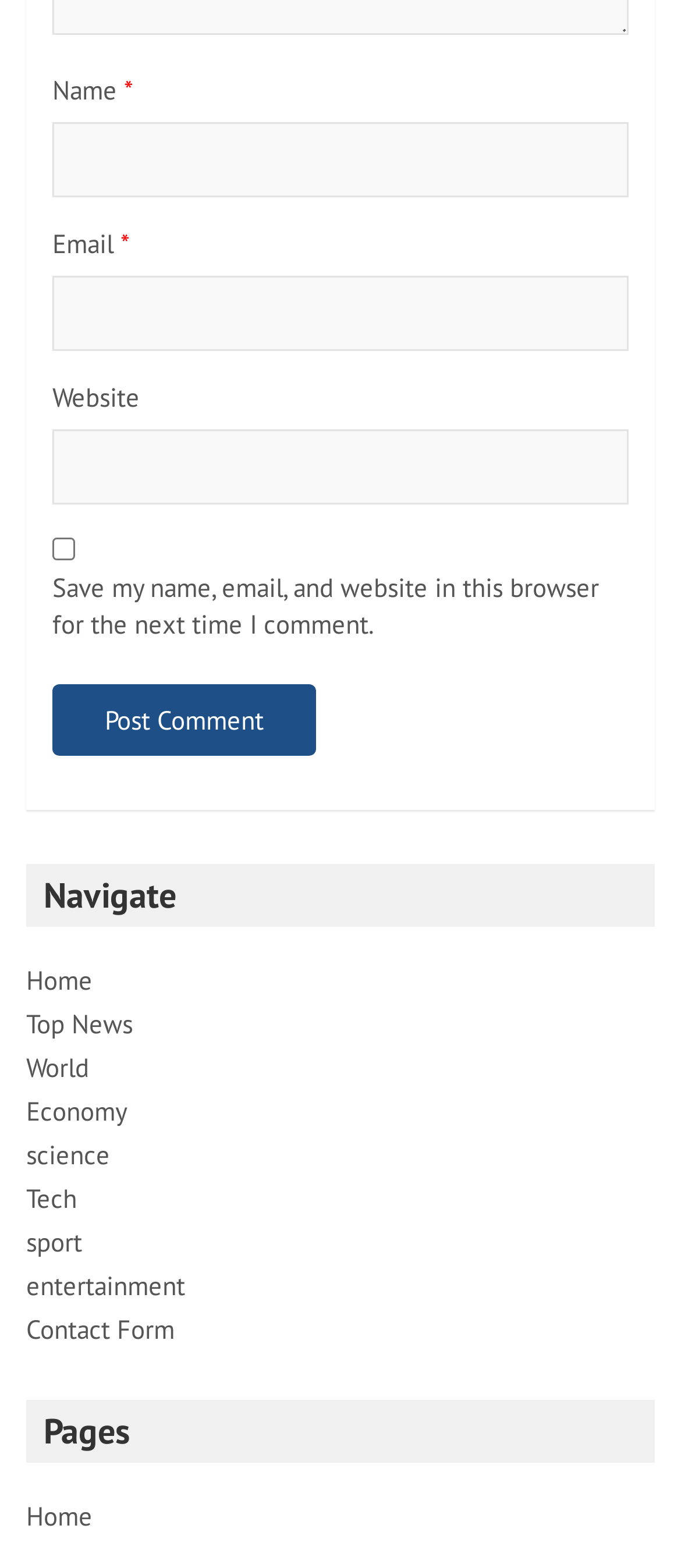Give a short answer to this question using one word or a phrase:
What is the function of the 'Post Comment' button?

Submit comment